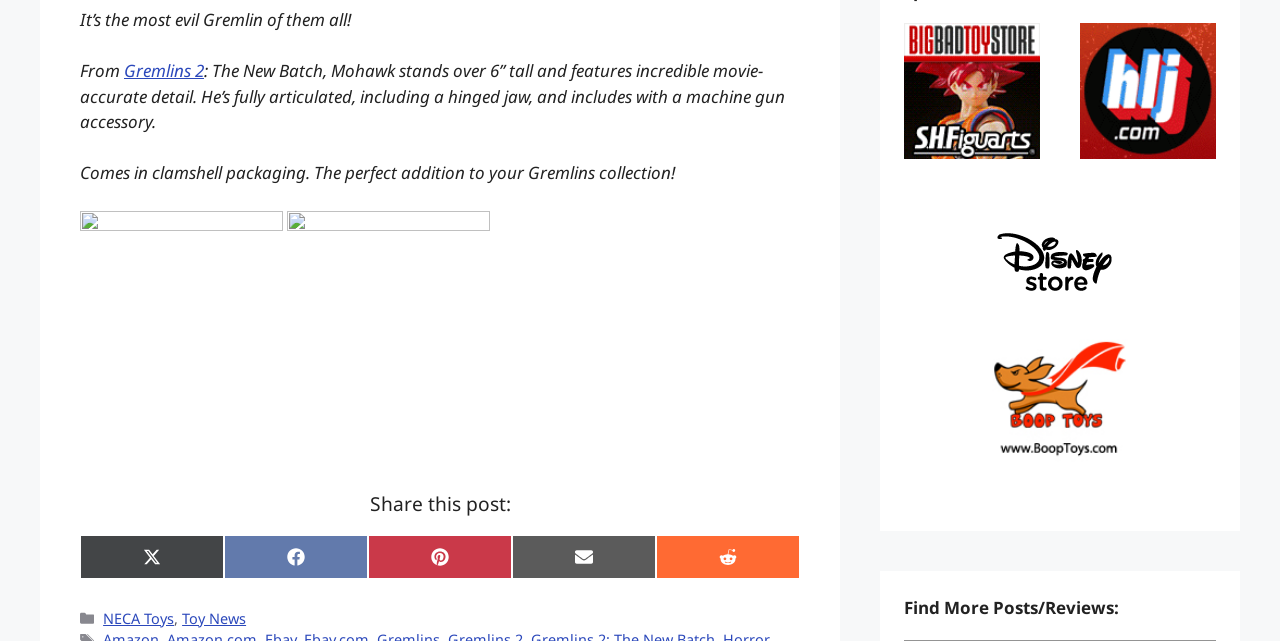Respond with a single word or short phrase to the following question: 
What type of packaging does the Mohawk Gremlin come in?

clamshell packaging